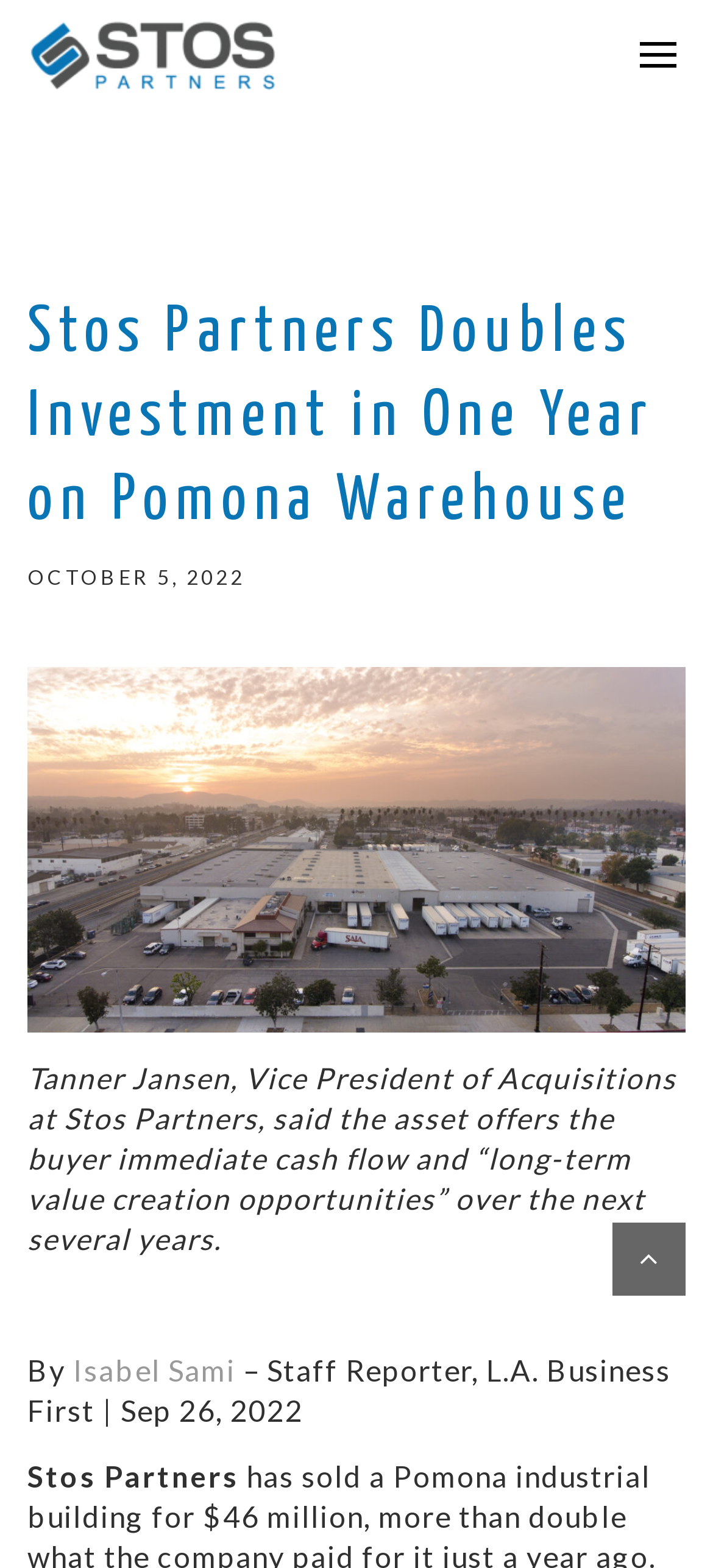Using the information in the image, could you please answer the following question in detail:
What is the name of the company mentioned in the article?

The company name 'Stos Partners' is mentioned multiple times in the article, including in the heading and in the quote from Tanner Jansen, Vice President of Acquisitions at Stos Partners.